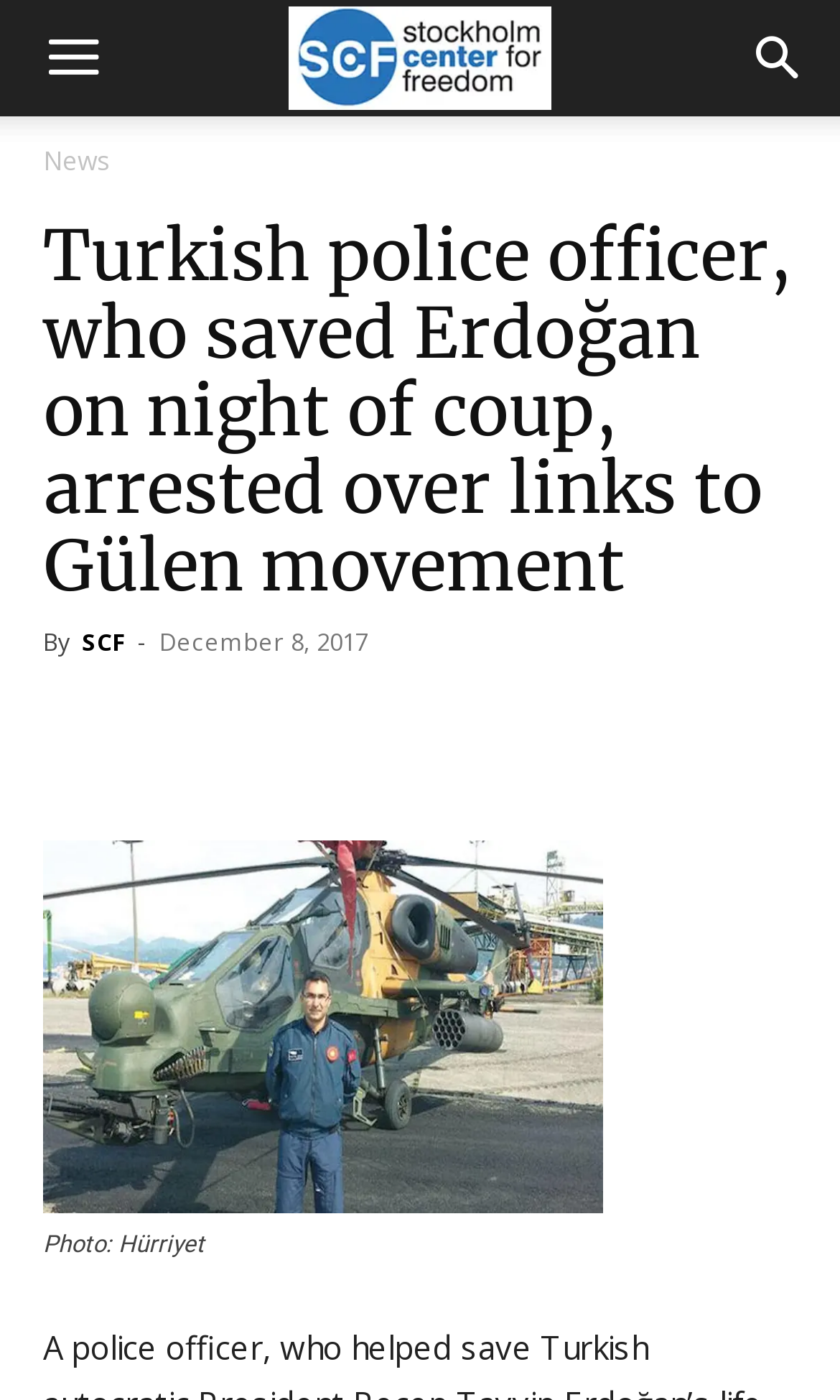Pinpoint the bounding box coordinates of the element that must be clicked to accomplish the following instruction: "Click the menu button". The coordinates should be in the format of four float numbers between 0 and 1, i.e., [left, top, right, bottom].

[0.005, 0.0, 0.169, 0.083]